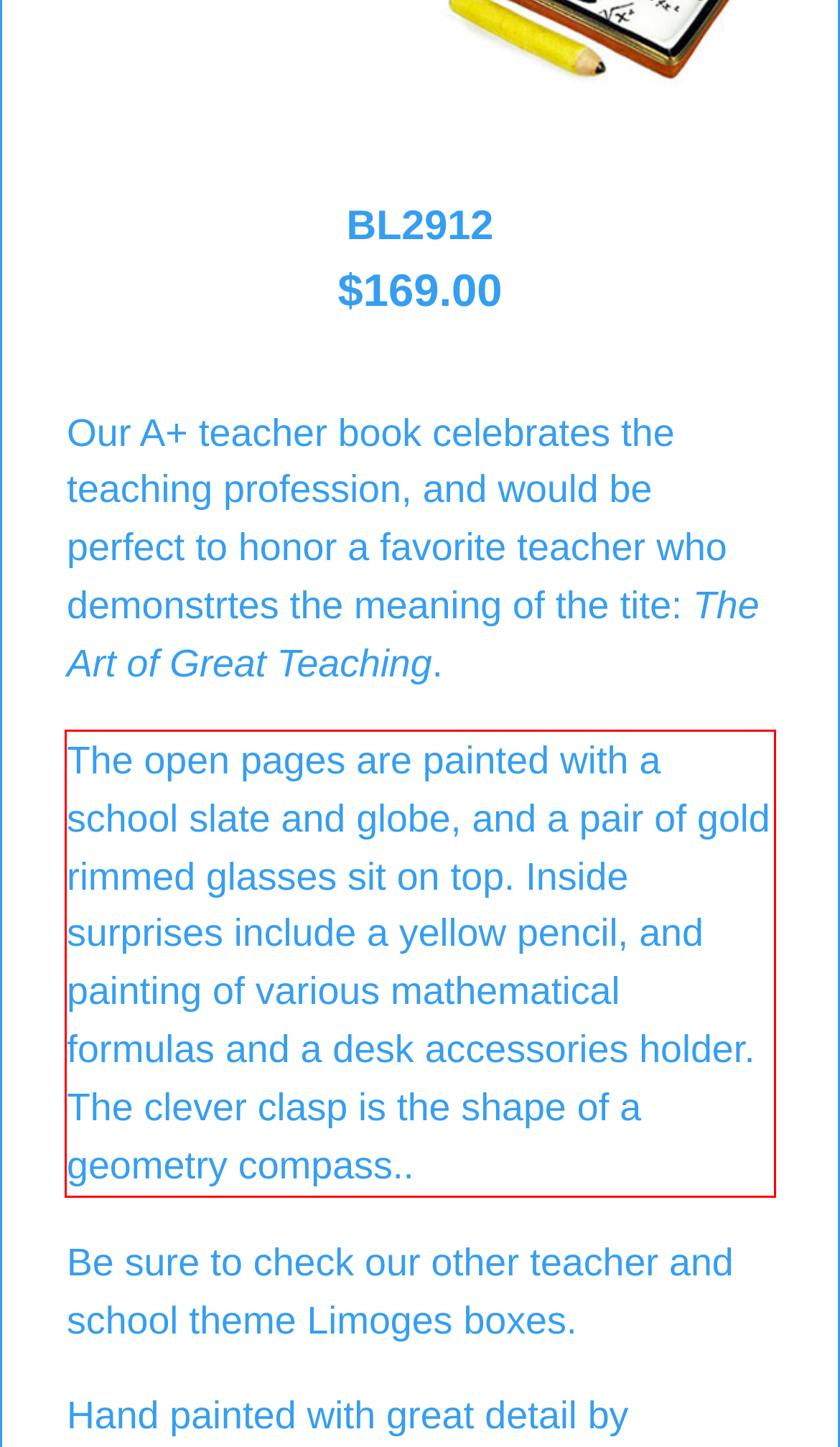Look at the screenshot of the webpage, locate the red rectangle bounding box, and generate the text content that it contains.

The open pages are painted with a school slate and globe, and a pair of gold rimmed glasses sit on top. Inside surprises include a yellow pencil, and painting of various mathematical formulas and a desk accessories holder. The clever clasp is the shape of a geometry compass..